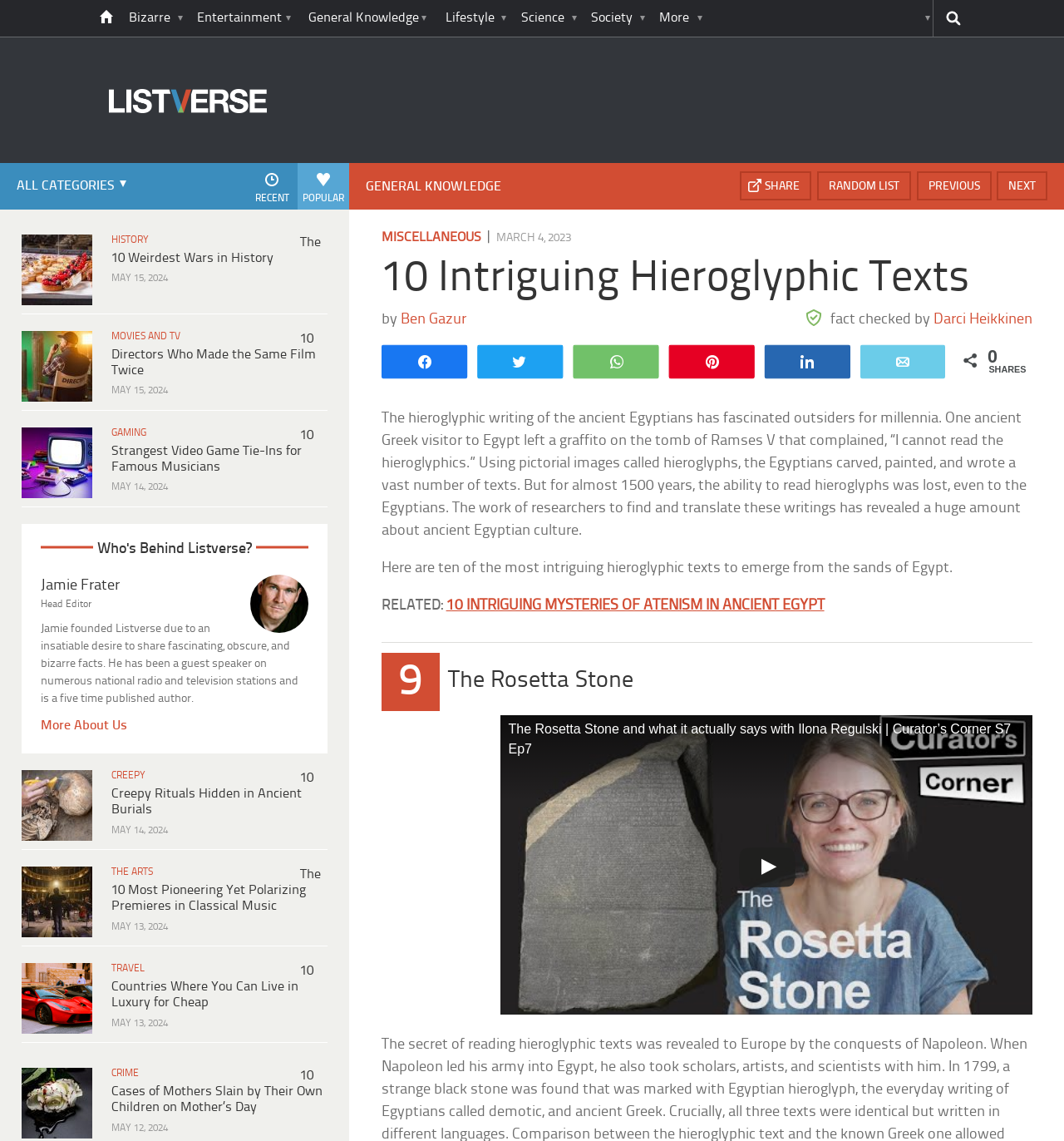Locate the bounding box of the UI element described in the following text: "More About Us".

[0.147, 0.67, 0.229, 0.687]